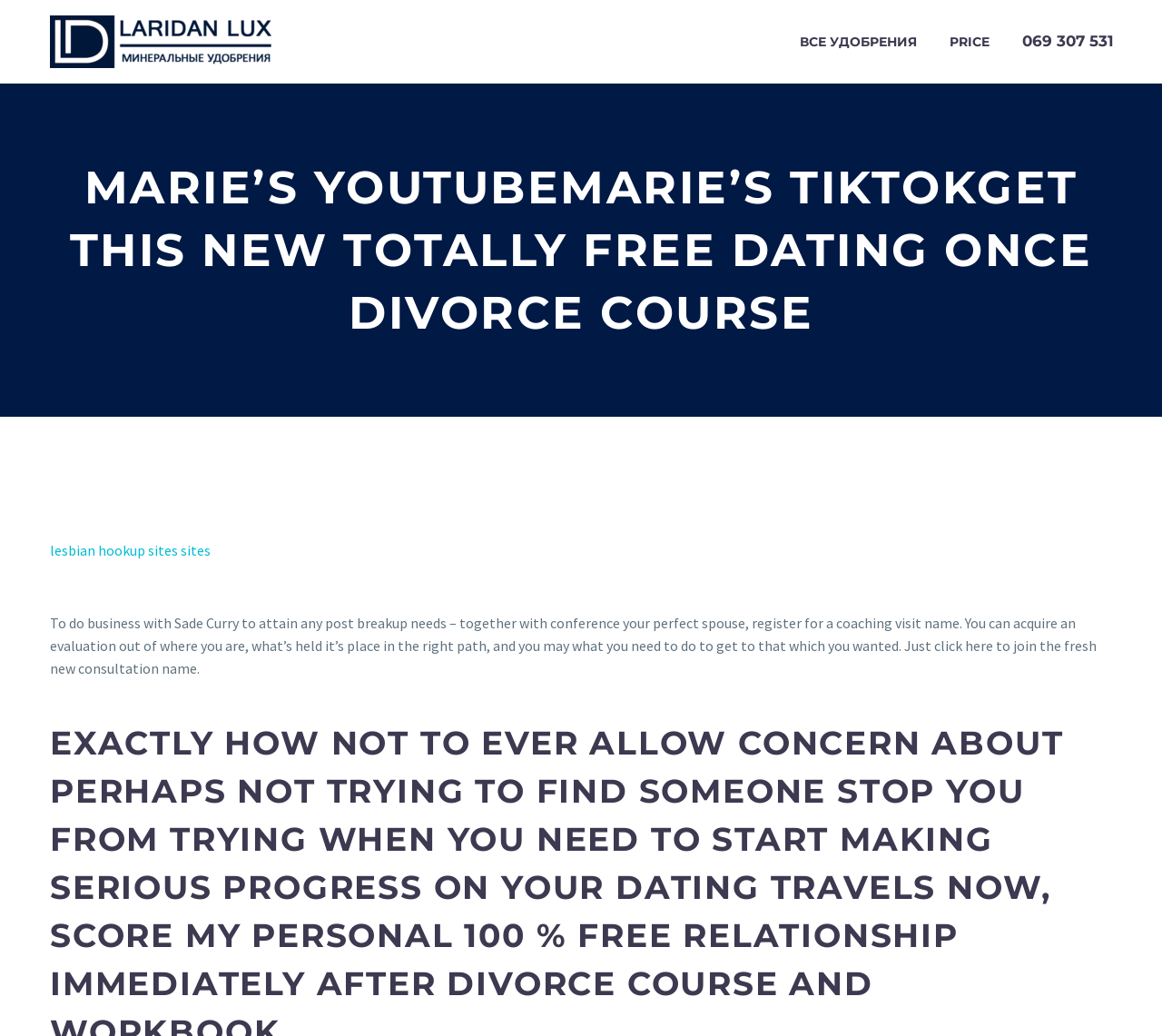What is the purpose of the coaching visit mentioned on the webpage?
Provide a concise answer using a single word or phrase based on the image.

To get an evaluation